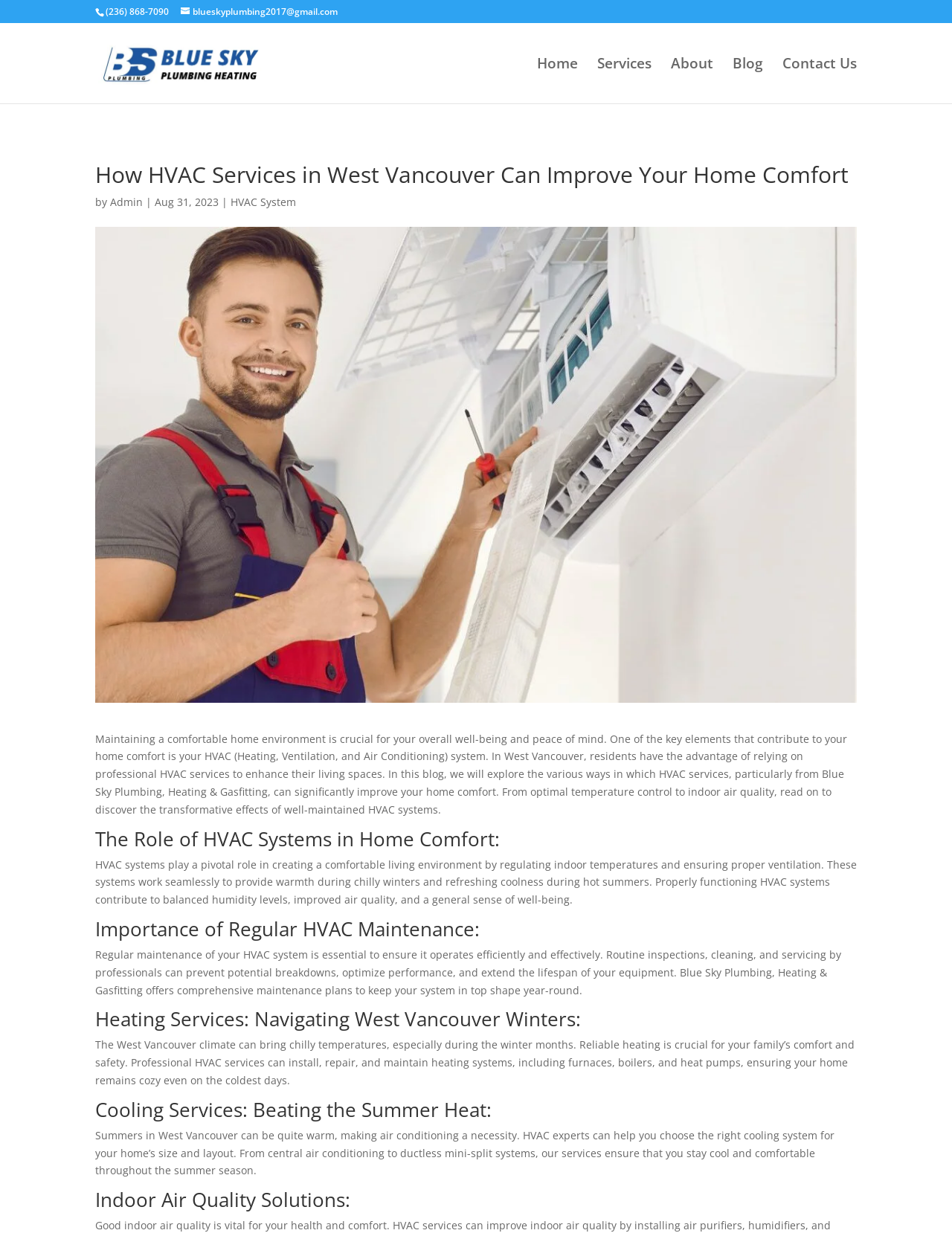Answer the question below using just one word or a short phrase: 
What is the topic of the blog post?

HVAC services in West Vancouver